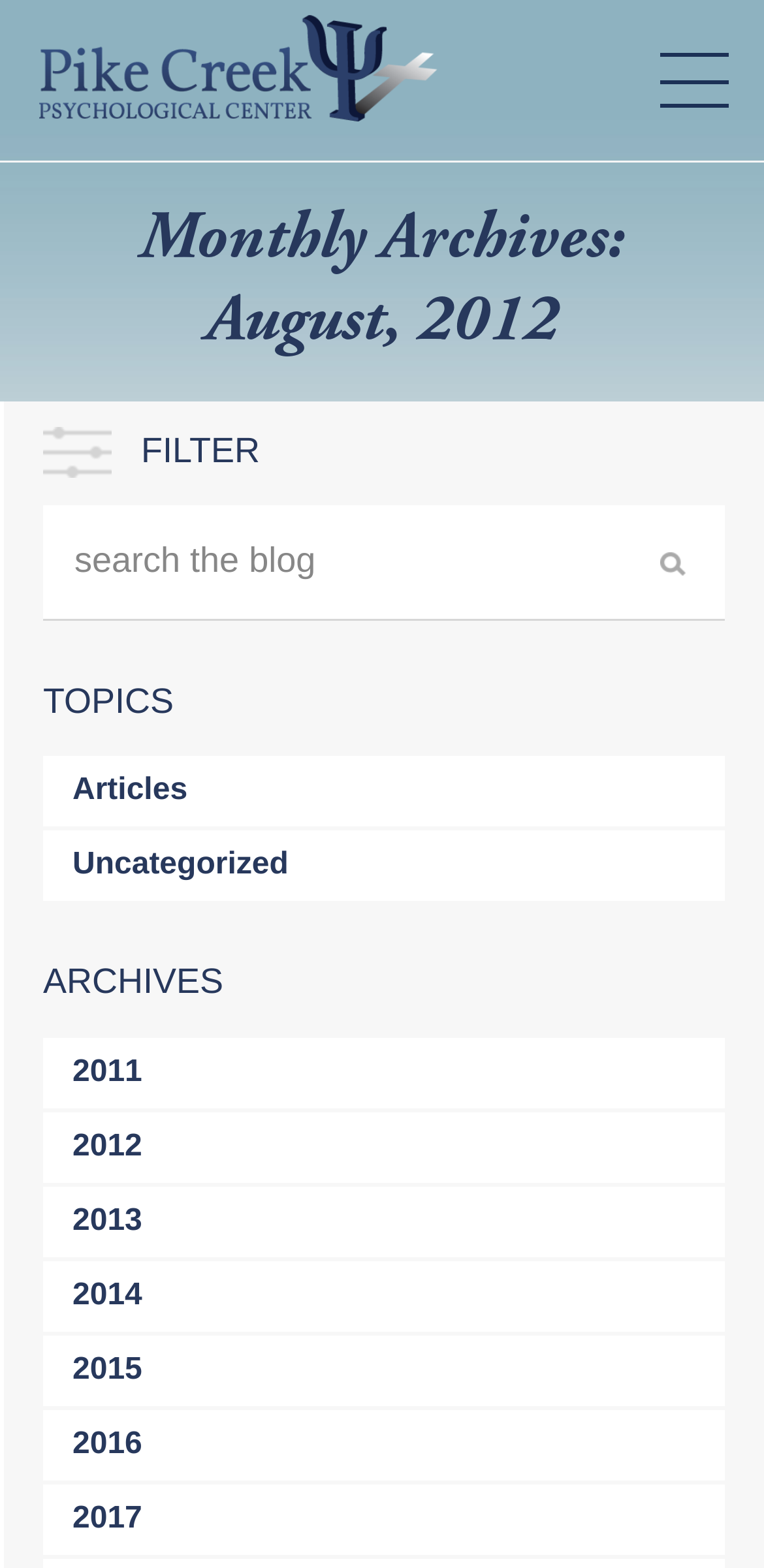Bounding box coordinates are given in the format (top-left x, top-left y, bottom-right x, bottom-right y). All values should be floating point numbers between 0 and 1. Provide the bounding box coordinate for the UI element described as: 2013

[0.056, 0.757, 0.949, 0.802]